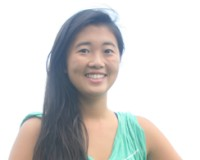What is the woman's expression in the image?
Please give a detailed and elaborate explanation in response to the question.

The caption describes the woman's expression as radiating enthusiasm and a sense of adventure, embodying the joy she found in her photographic exploration of Nepali culture.